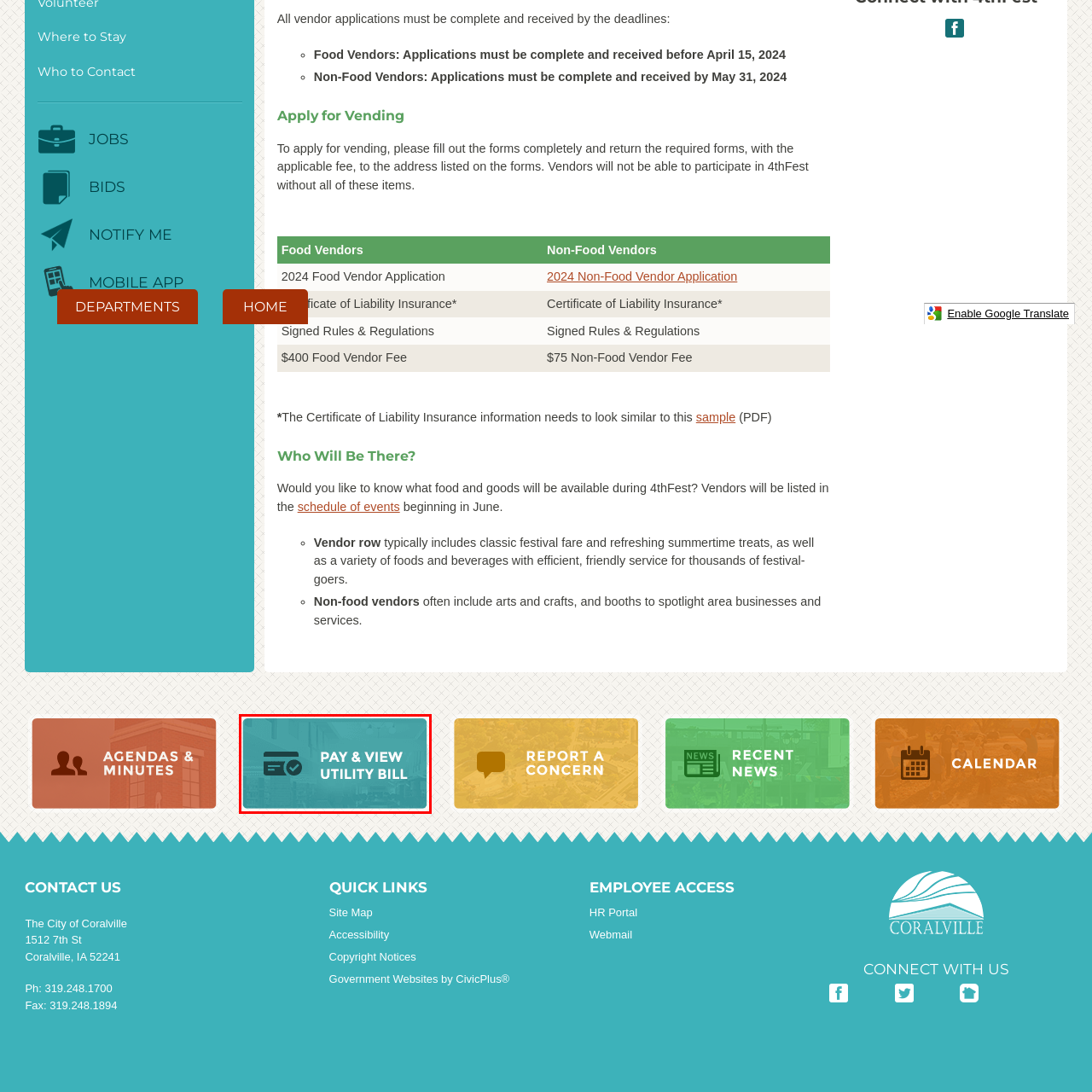Observe the image enclosed by the red rectangle, then respond to the question in one word or phrase:
What type of environment is suggested by the blurred background elements?

Municipal building